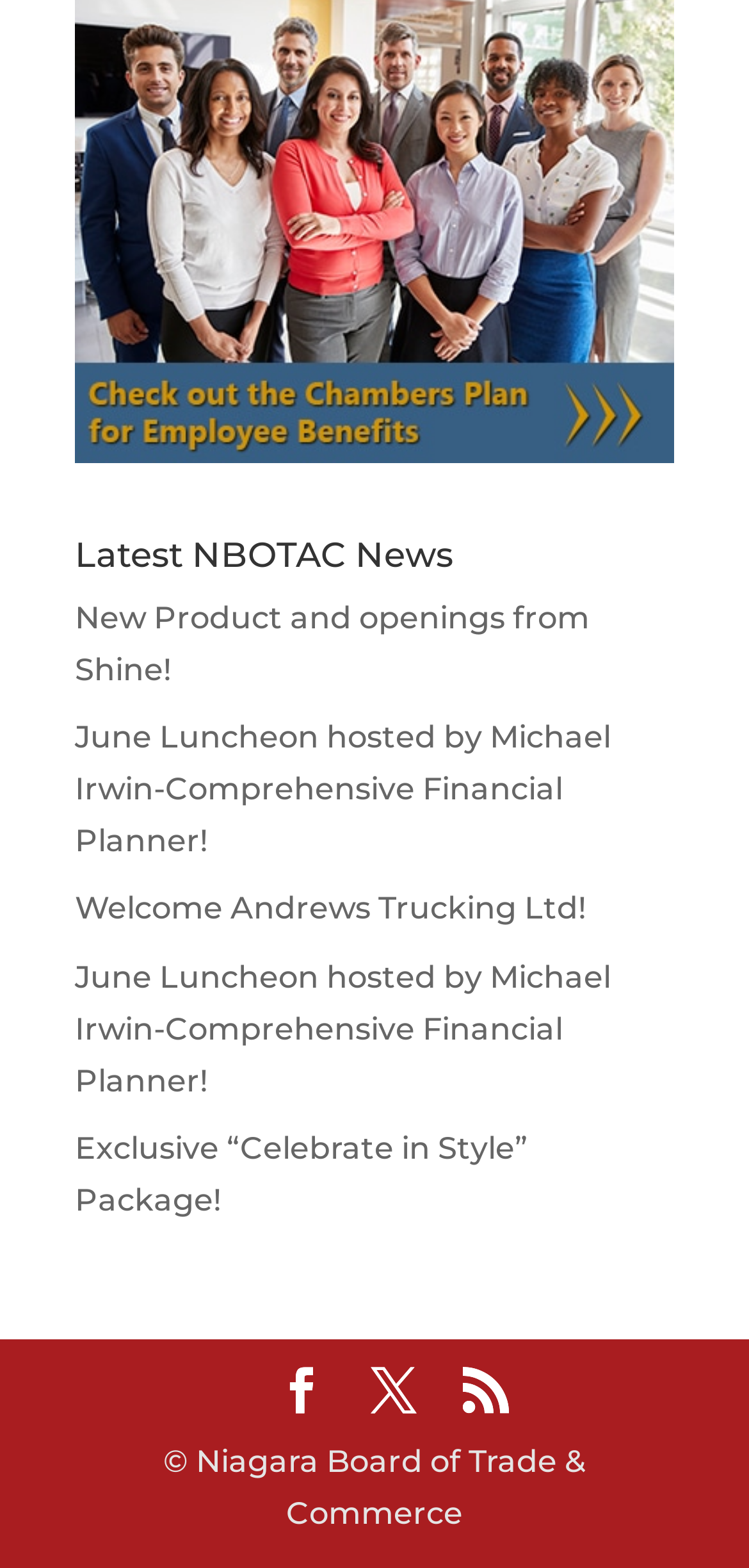Identify the bounding box coordinates of the specific part of the webpage to click to complete this instruction: "Scroll down".

[0.372, 0.872, 0.433, 0.905]